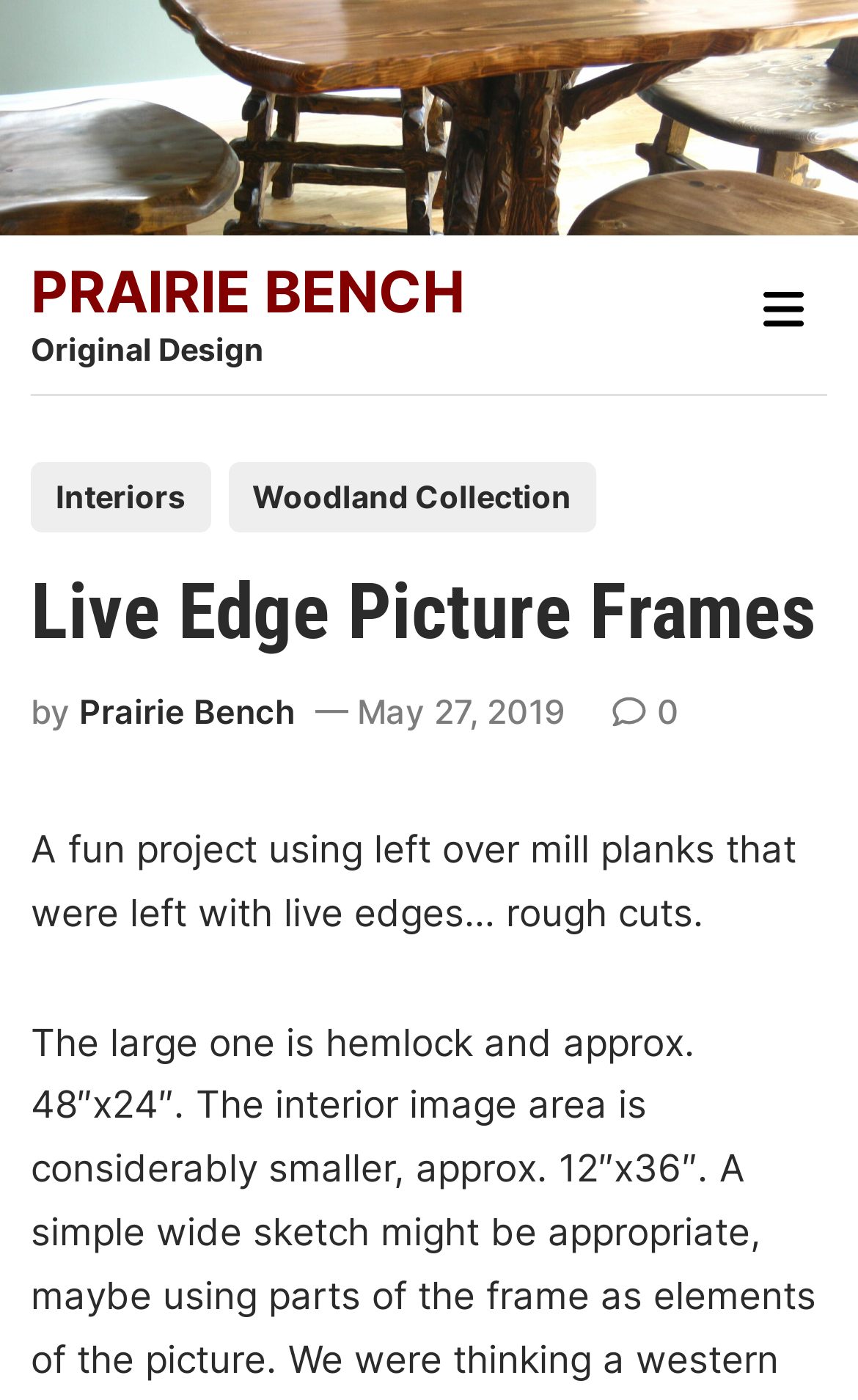Please use the details from the image to answer the following question comprehensively:
What is the author of this post?

I found this answer by looking at the section where it says 'by' followed by a link 'Prairie Bench', which suggests that Prairie Bench is the author of this post.